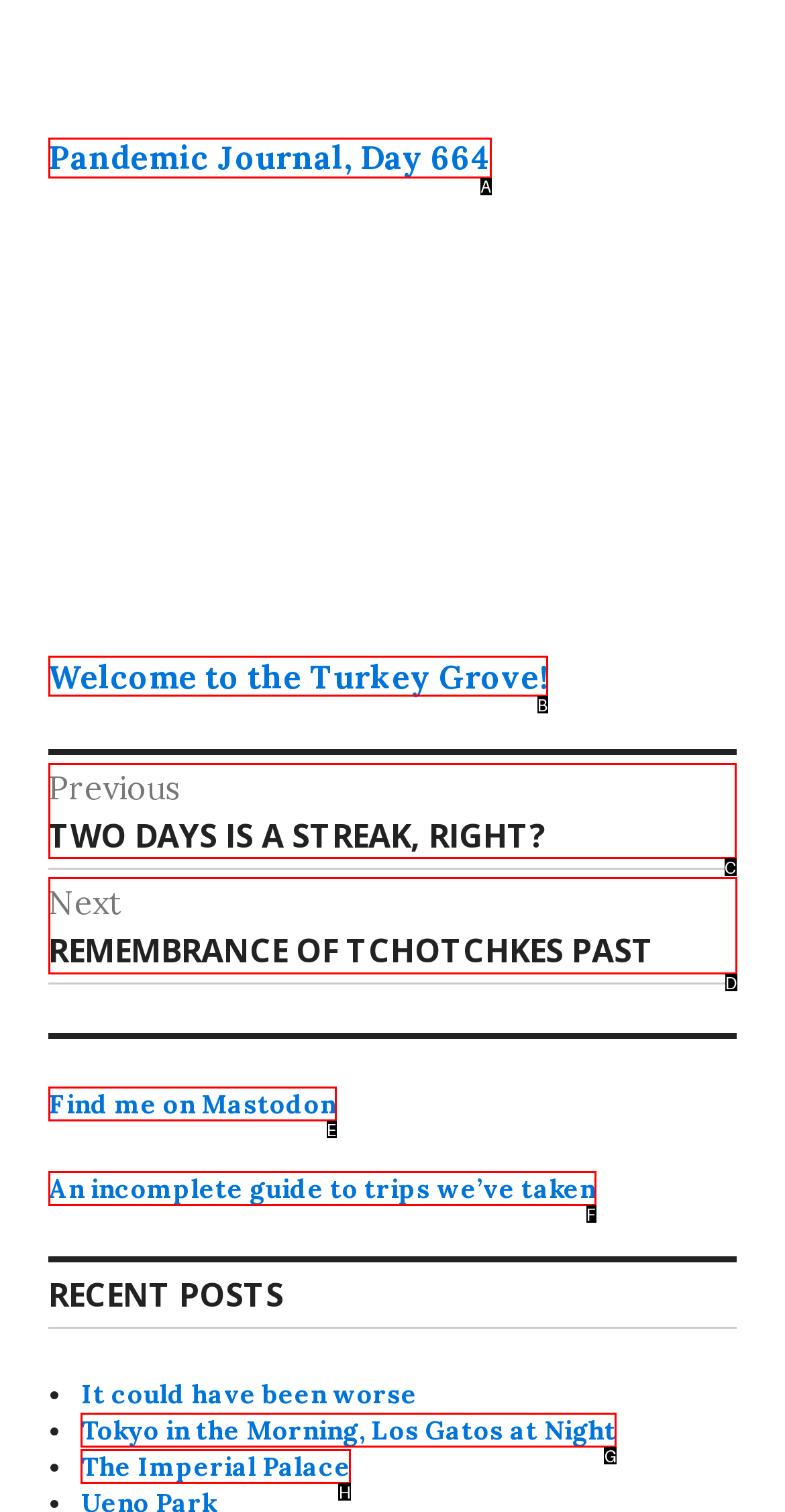Determine the right option to click to perform this task: Go to the previous post
Answer with the correct letter from the given choices directly.

C